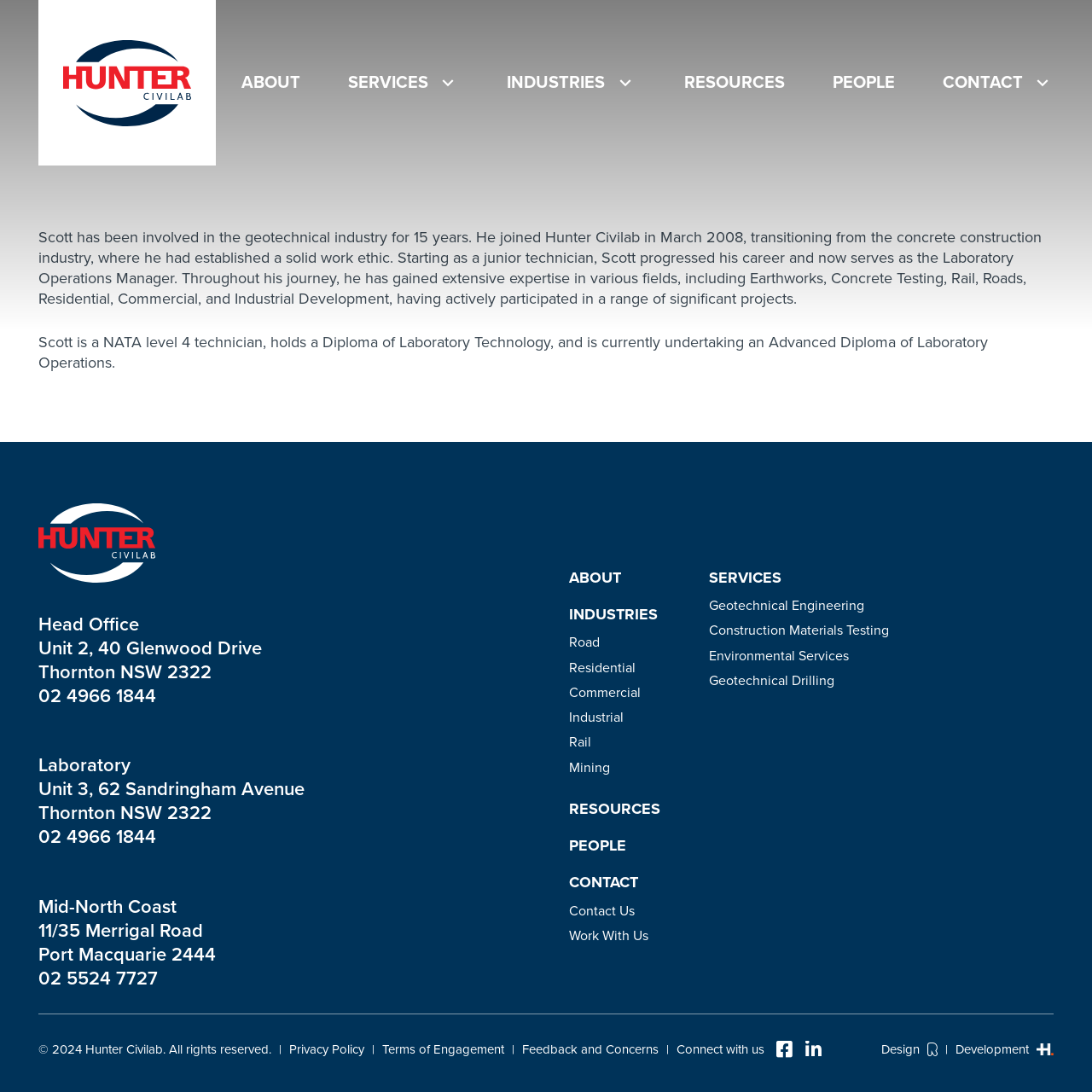Identify the bounding box coordinates of the region that needs to be clicked to carry out this instruction: "Contact the Head Office". Provide these coordinates as four float numbers ranging from 0 to 1, i.e., [left, top, right, bottom].

[0.035, 0.583, 0.24, 0.626]